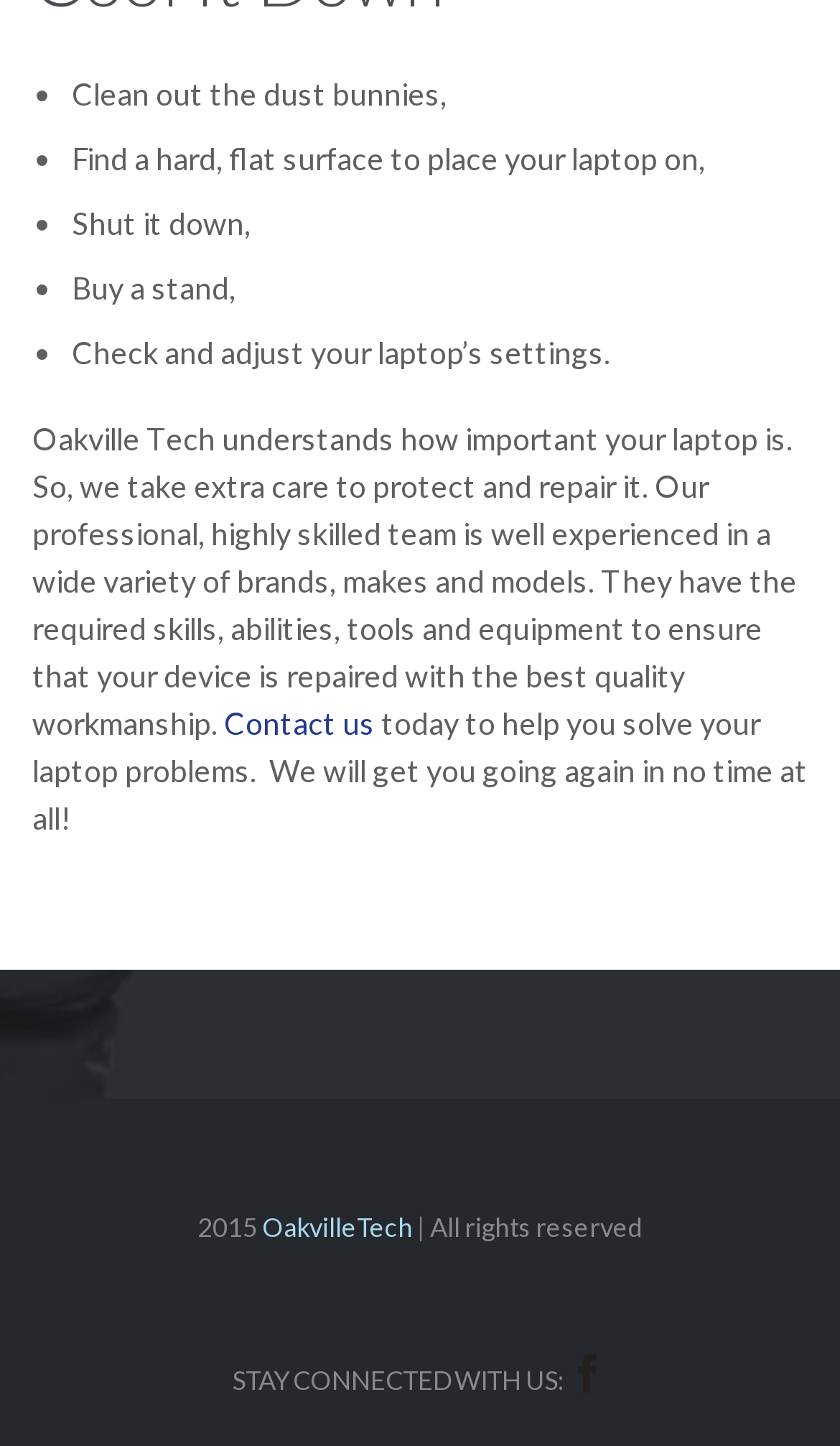Please answer the following question using a single word or phrase: What is the year mentioned at the bottom of the webpage?

2015